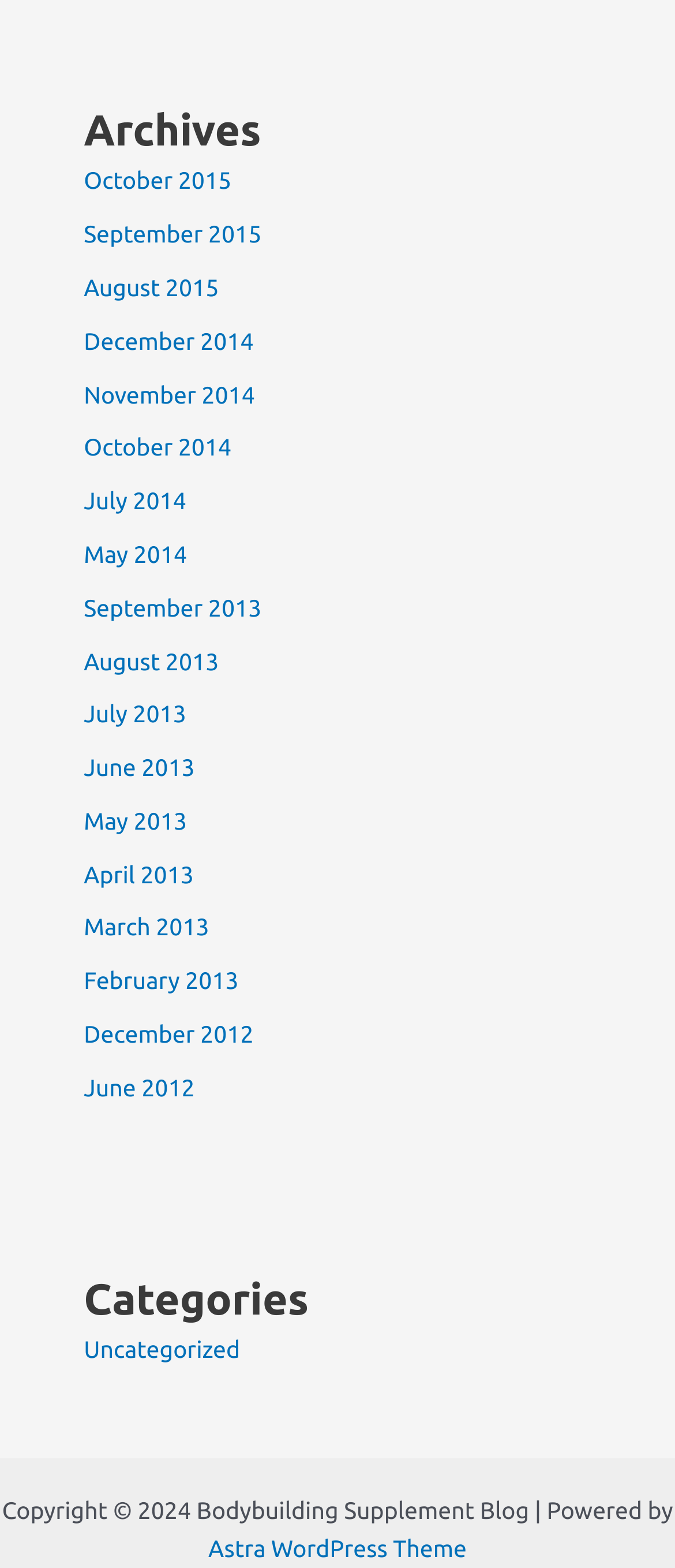Can you give a comprehensive explanation to the question given the content of the image?
How many archive links are available?

I counted the number of link elements under the 'Archives' heading, which are 27 in total.